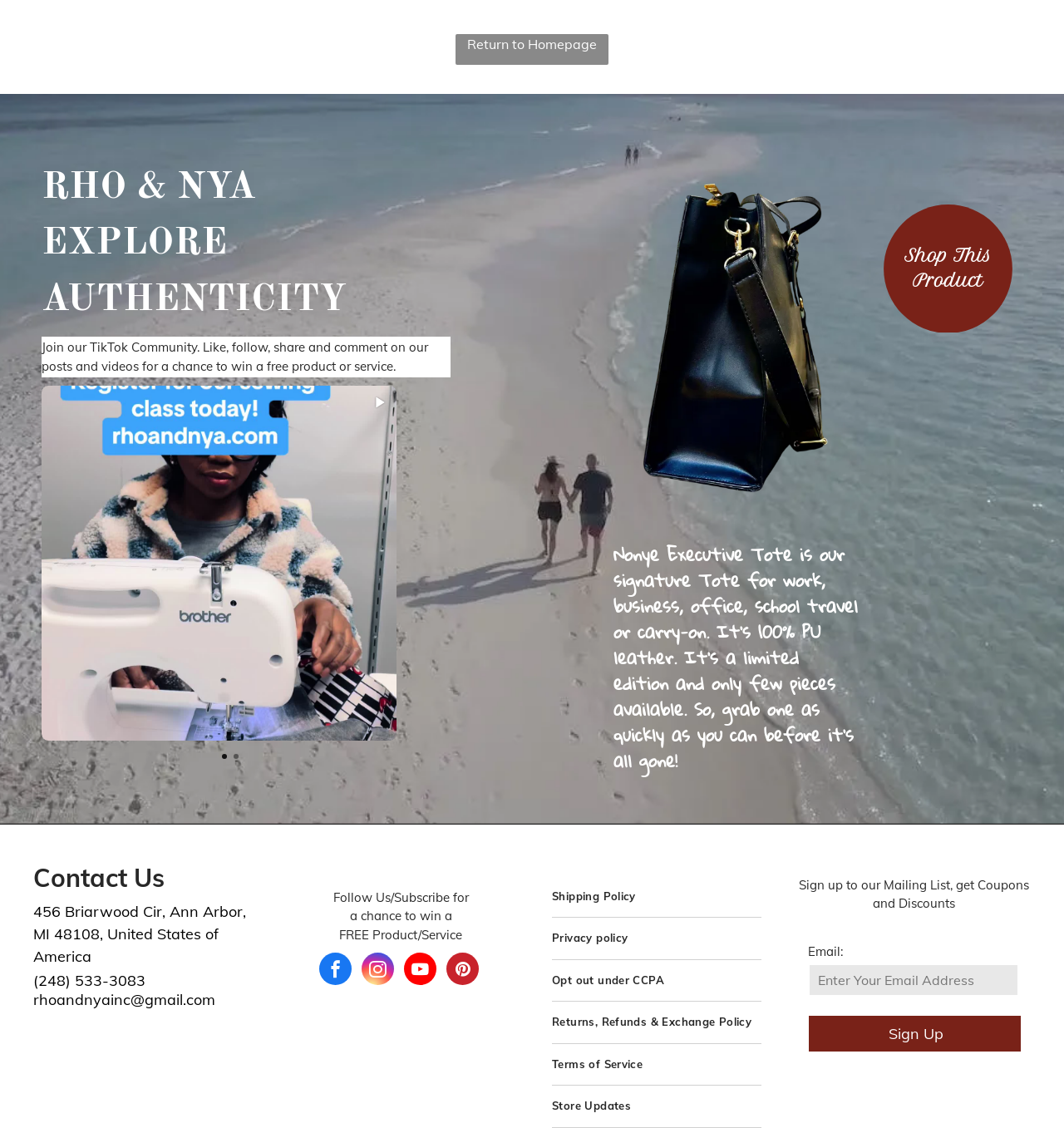Locate the UI element described by aria-label="youtube" and provide its bounding box coordinates. Use the format (top-left x, top-left y, bottom-right x, bottom-right y) with all values as floating point numbers between 0 and 1.

[0.38, 0.845, 0.41, 0.877]